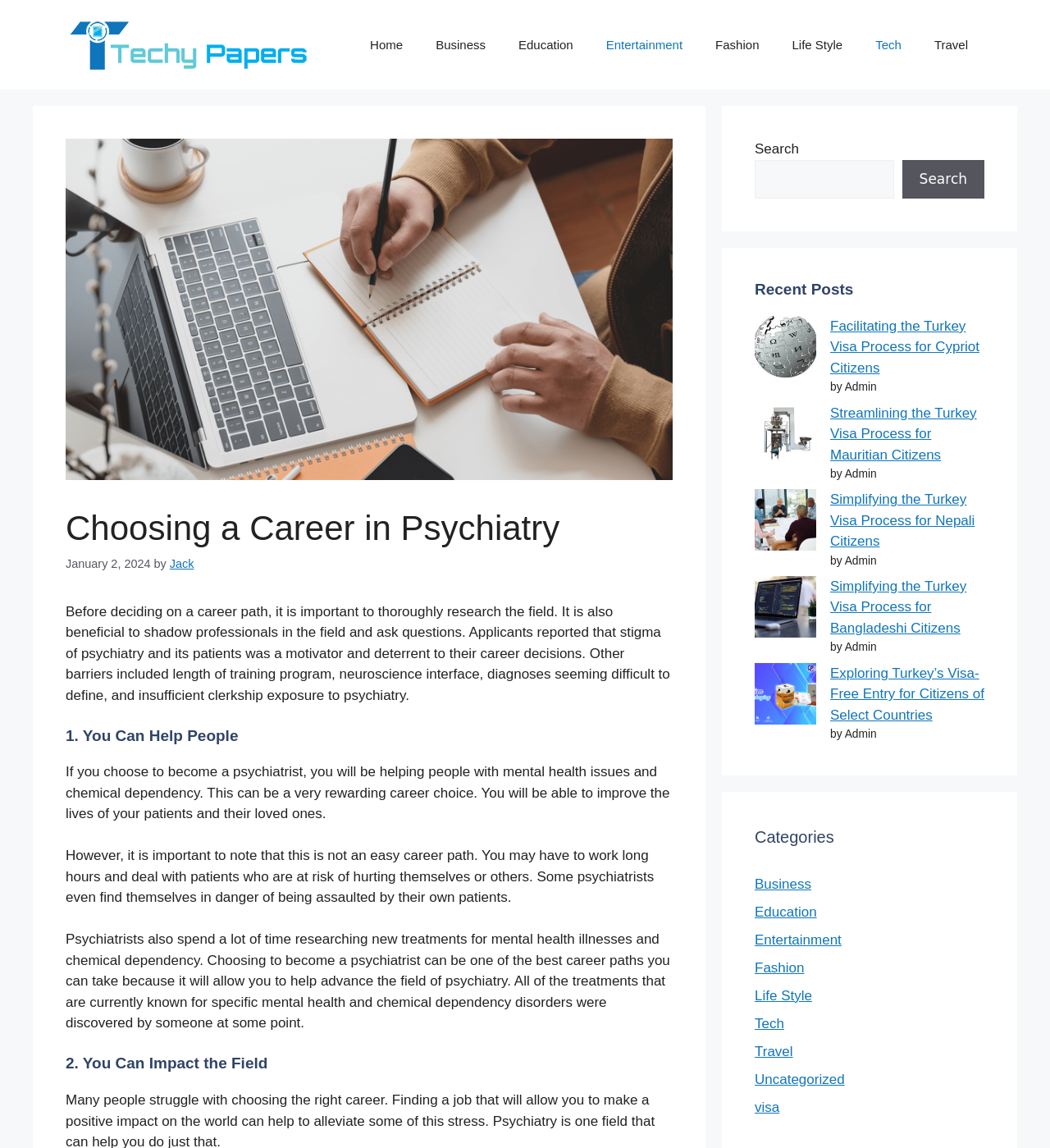Please give a succinct answer using a single word or phrase:
How many categories are listed on the webpage?

8